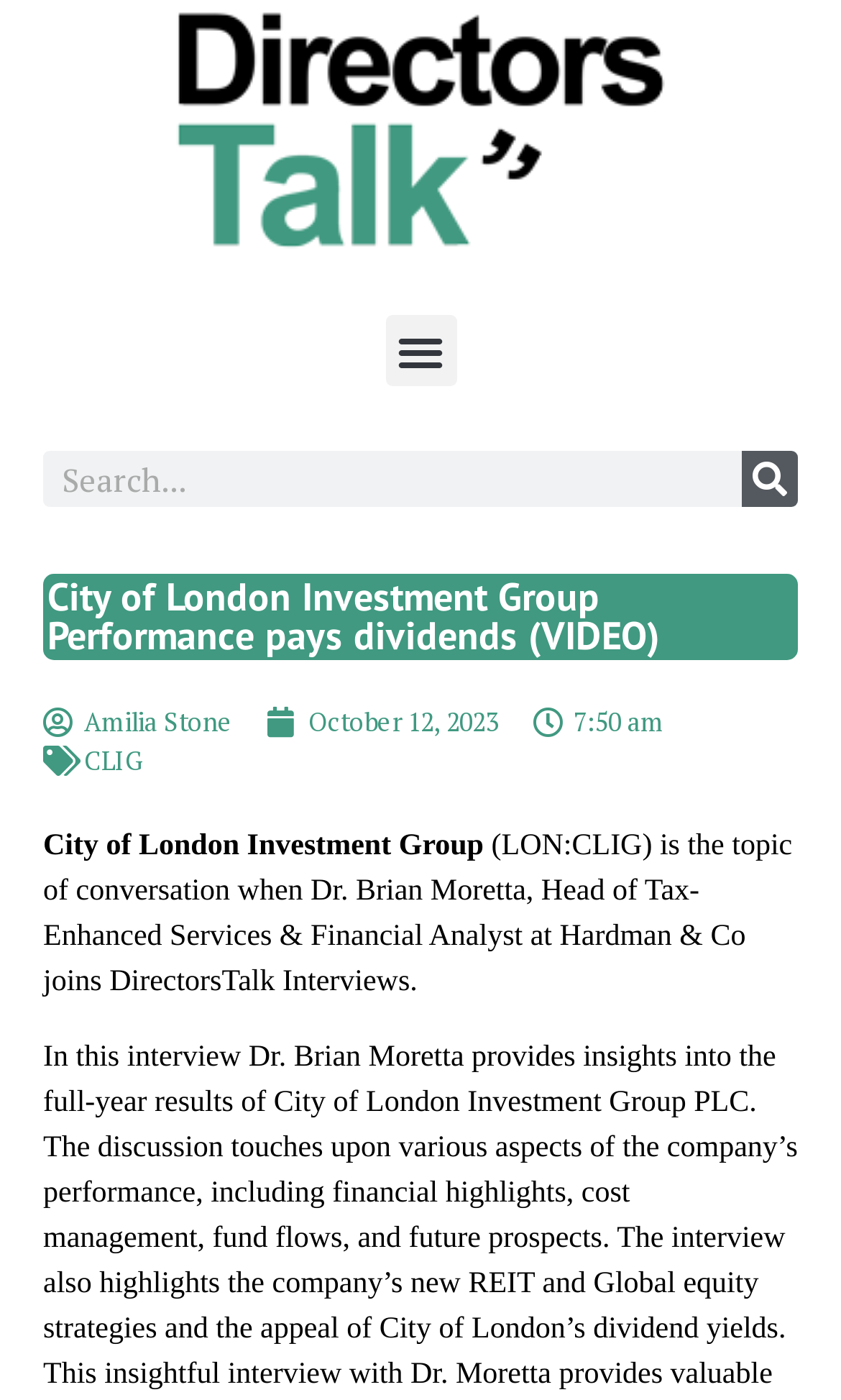Respond to the question below with a single word or phrase:
What is the date of the article or interview?

October 12, 2023